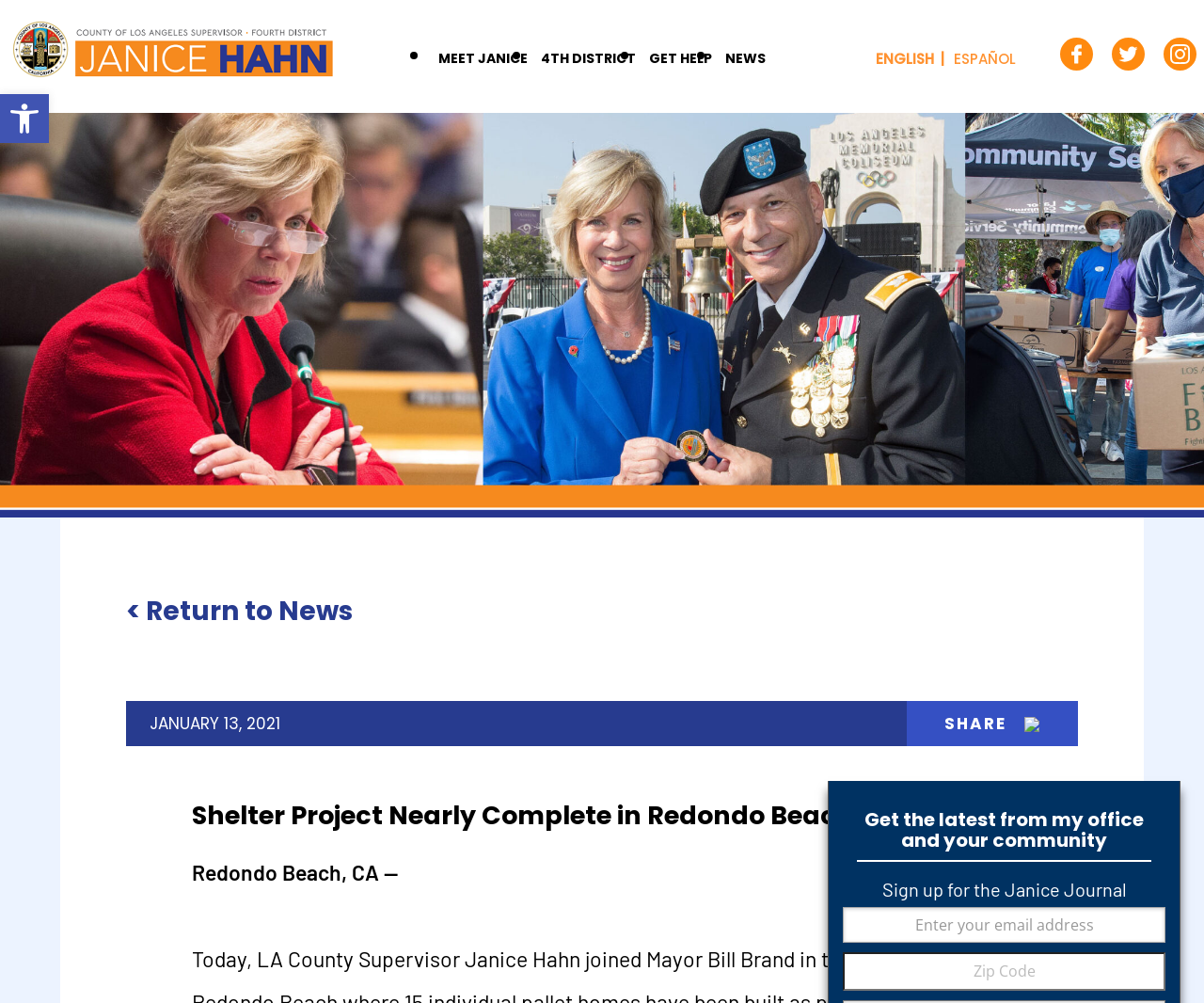Extract the main title from the webpage.

Shelter Project Nearly Complete in Redondo Beach